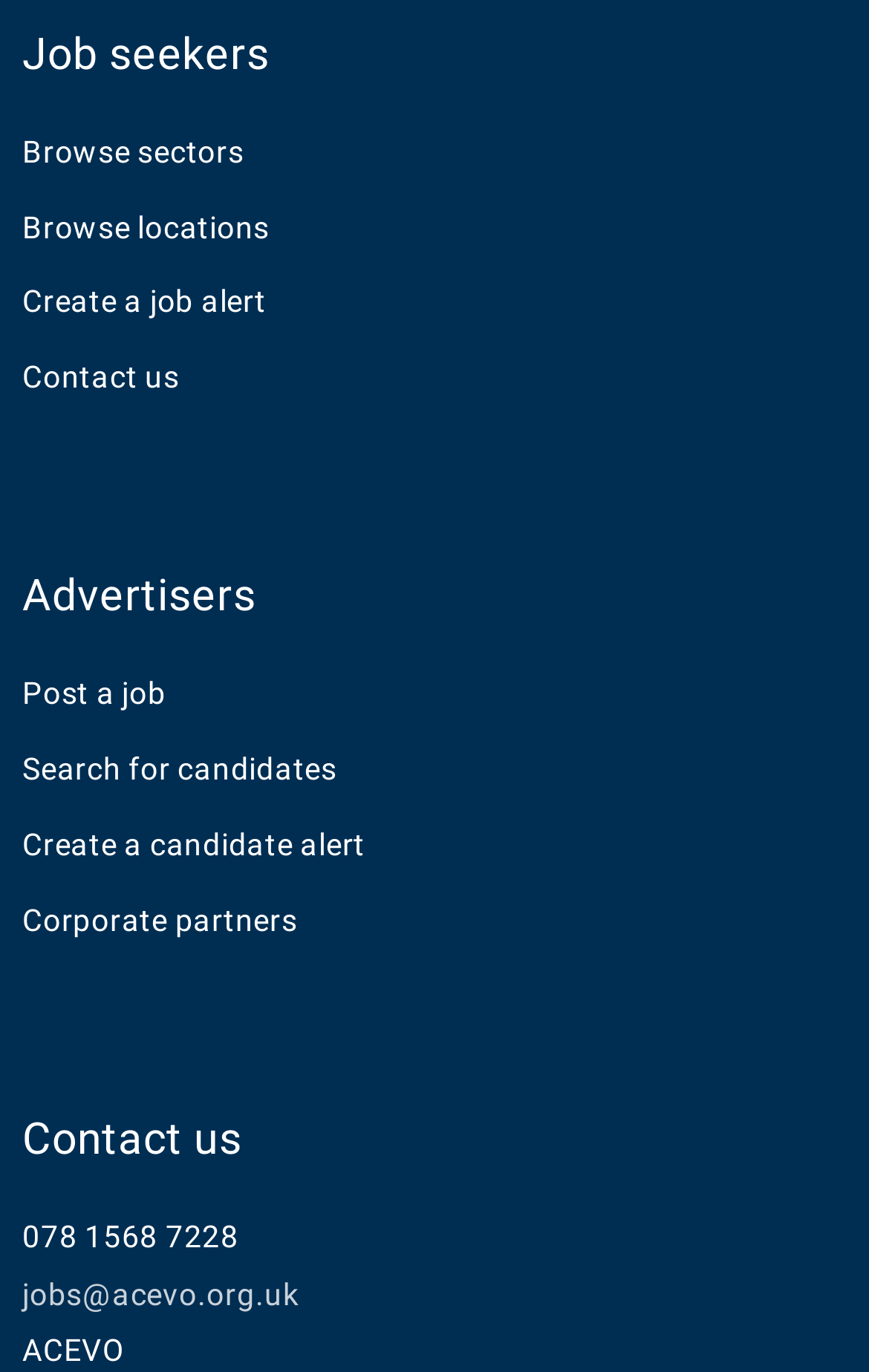Locate the coordinates of the bounding box for the clickable region that fulfills this instruction: "Post a job".

[0.026, 0.486, 0.191, 0.528]